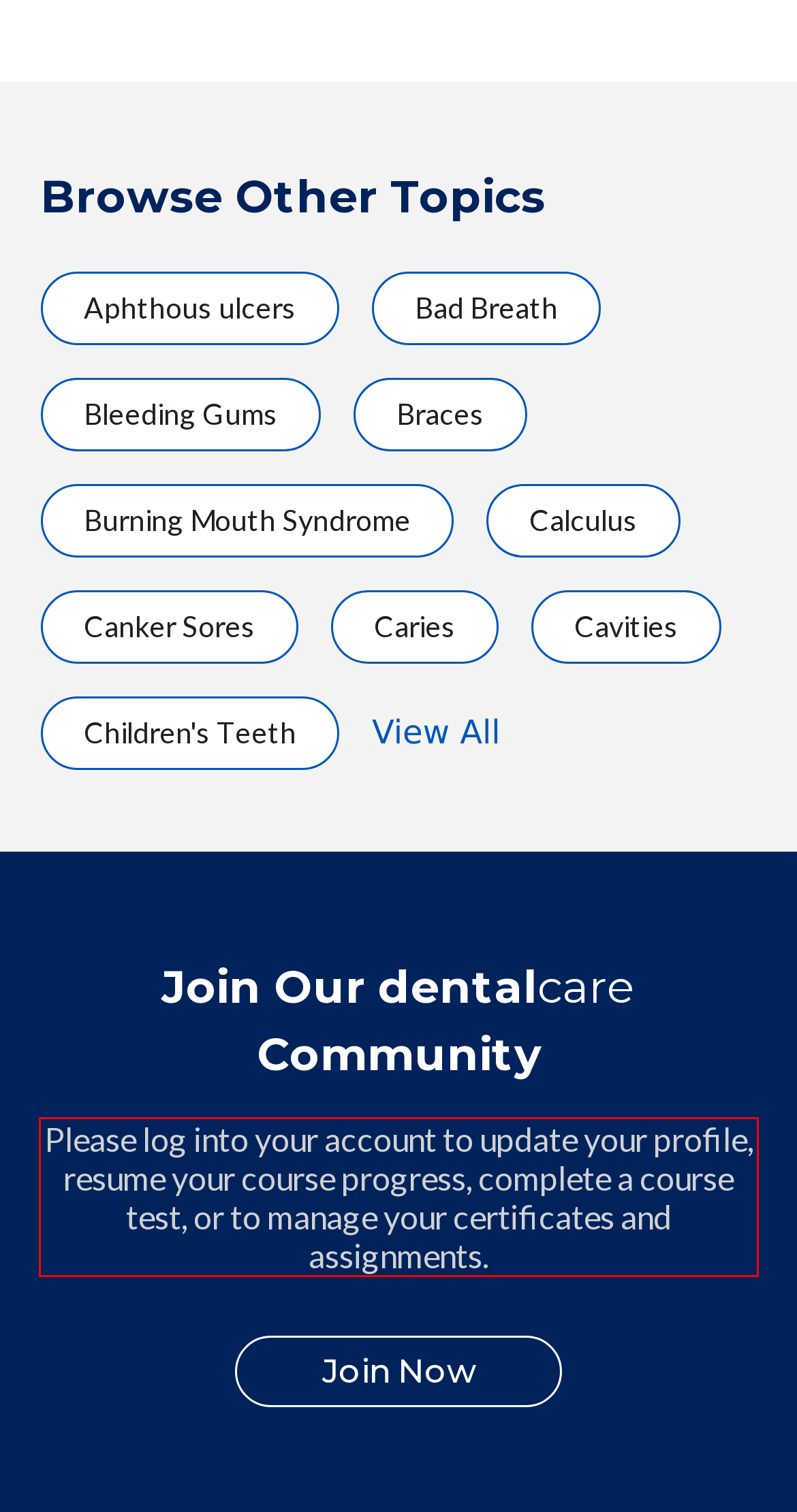Analyze the webpage screenshot and use OCR to recognize the text content in the red bounding box.

Please log into your account to update your profile, resume your course progress, complete a course test, or to manage your certificates and assignments.